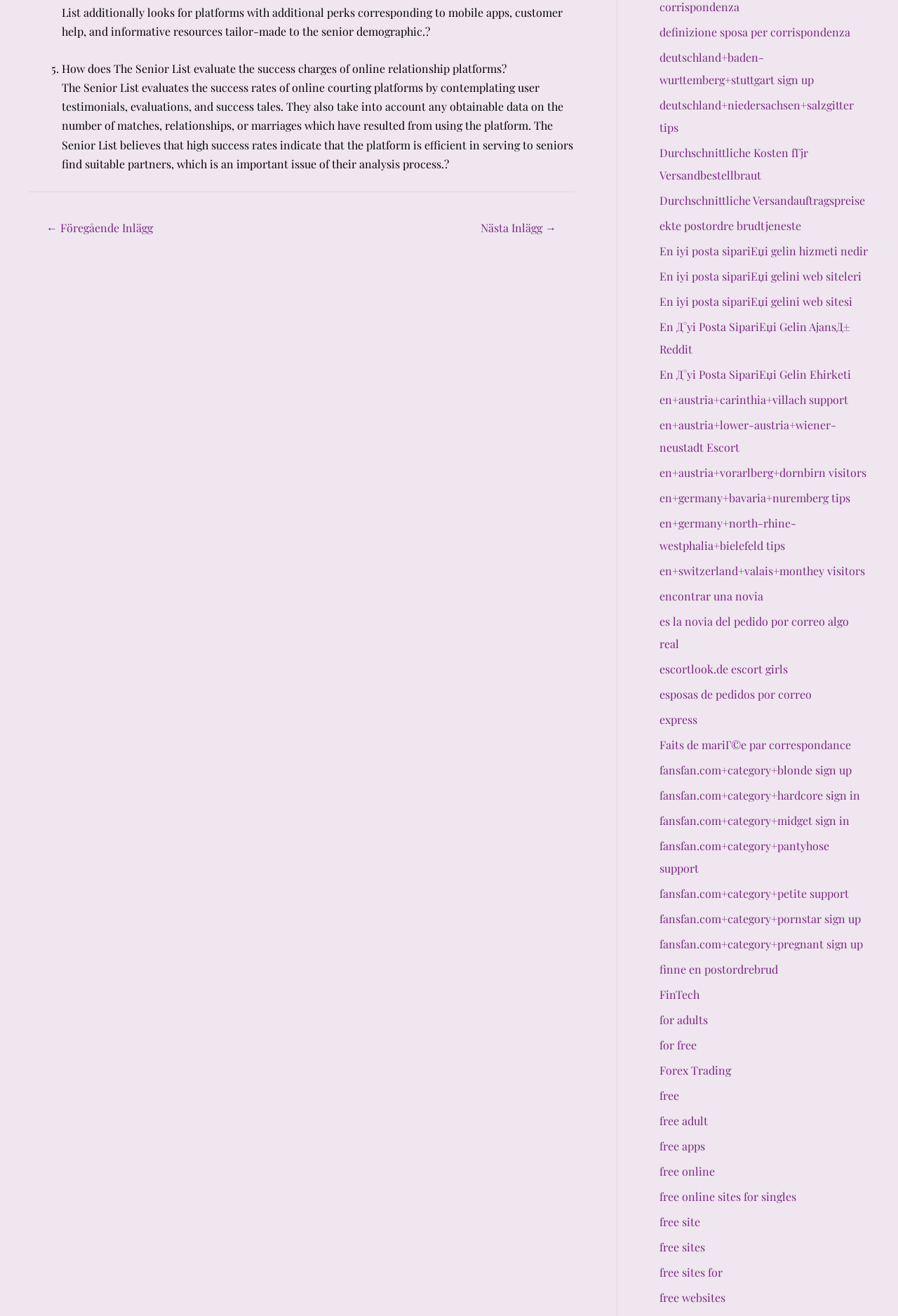What languages are represented in the links?
Using the image as a reference, answer with just one word or a short phrase.

Multiple languages